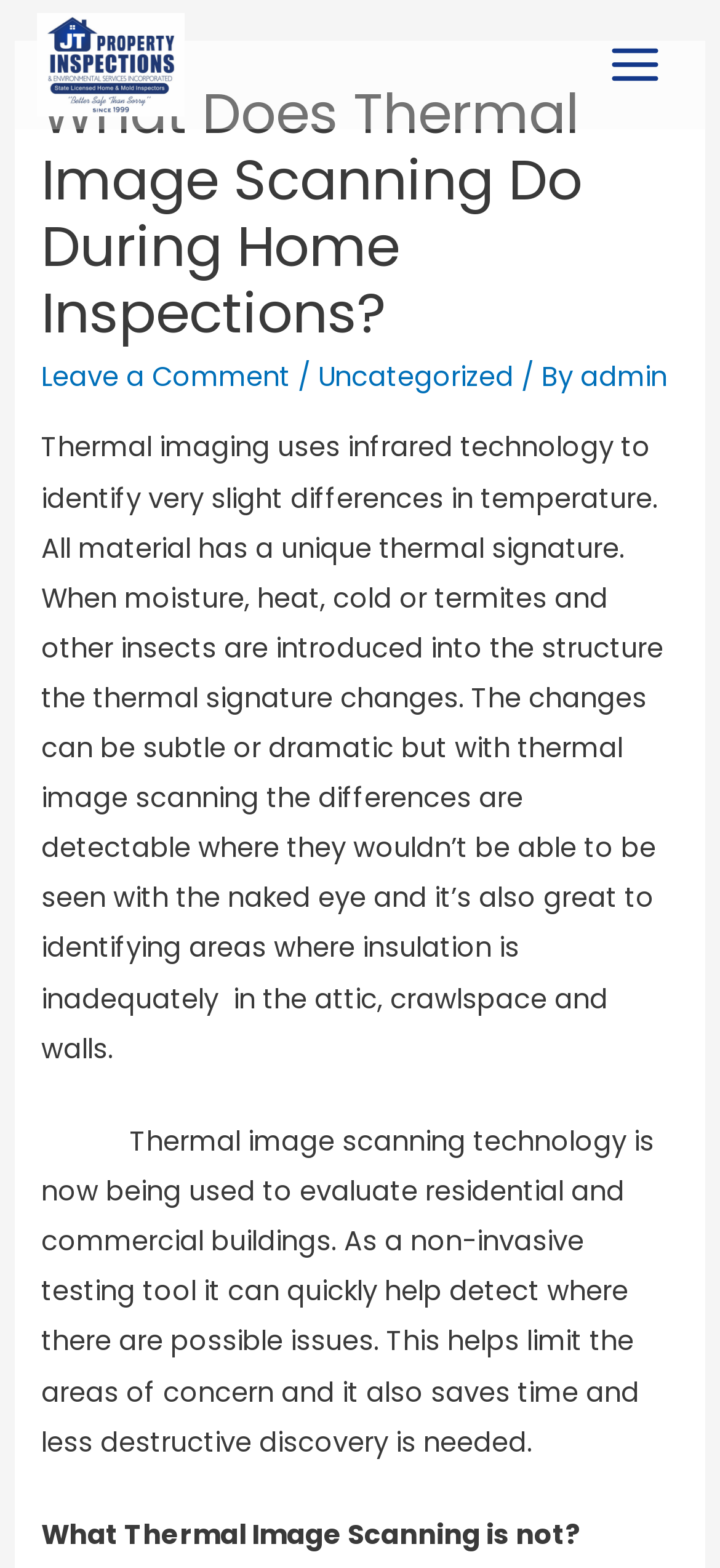What is thermal imaging used for?
Please answer the question with a detailed and comprehensive explanation.

Thermal imaging uses infrared technology to identify very slight differences in temperature, which can help detect issues such as moisture, heat, cold, or termites and other insects in a structure.